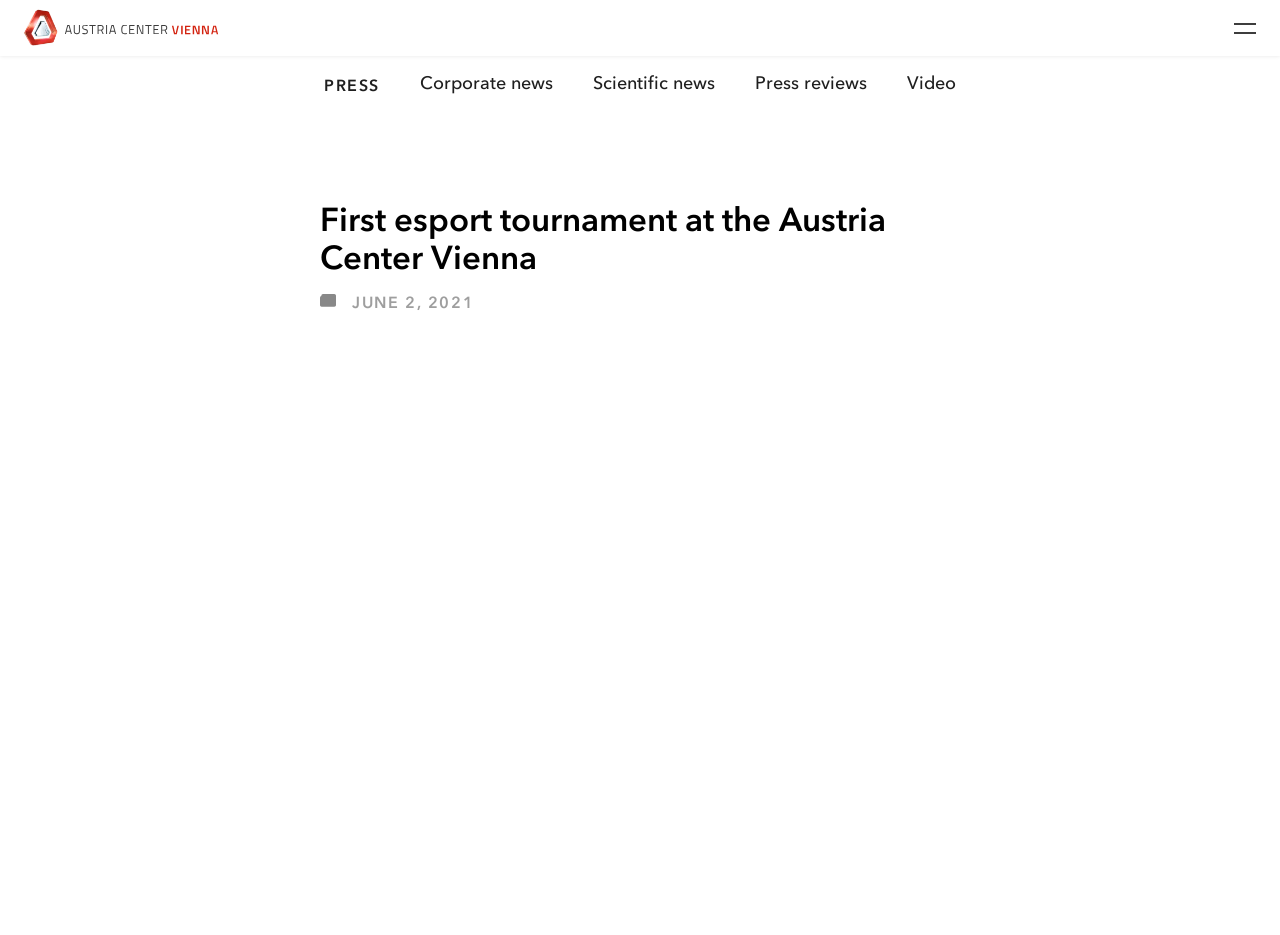Please find and give the text of the main heading on the webpage.

First esport tournament at the Austria Center Vienna